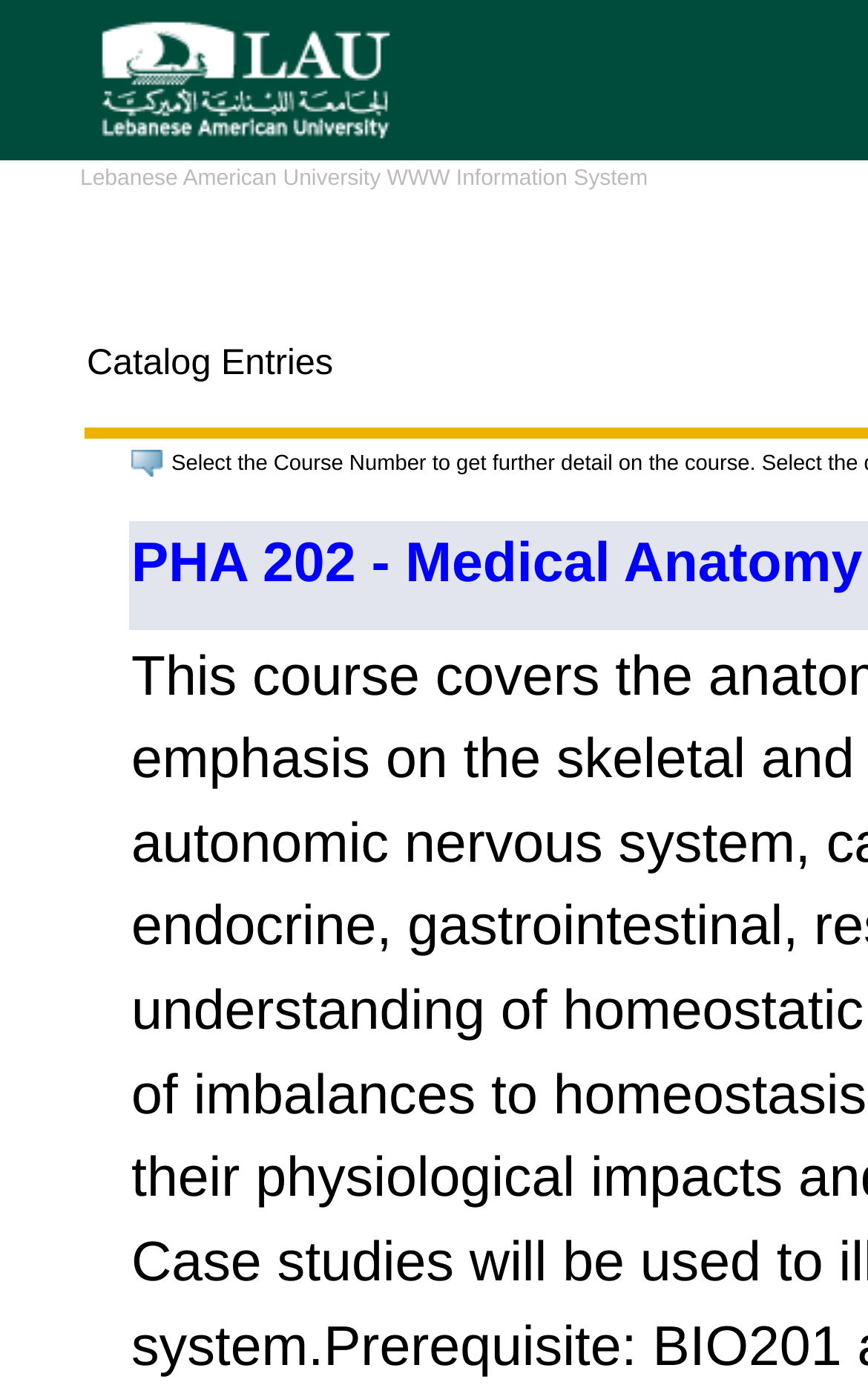Extract the main title from the webpage.

Lebanese American University WWW Information System